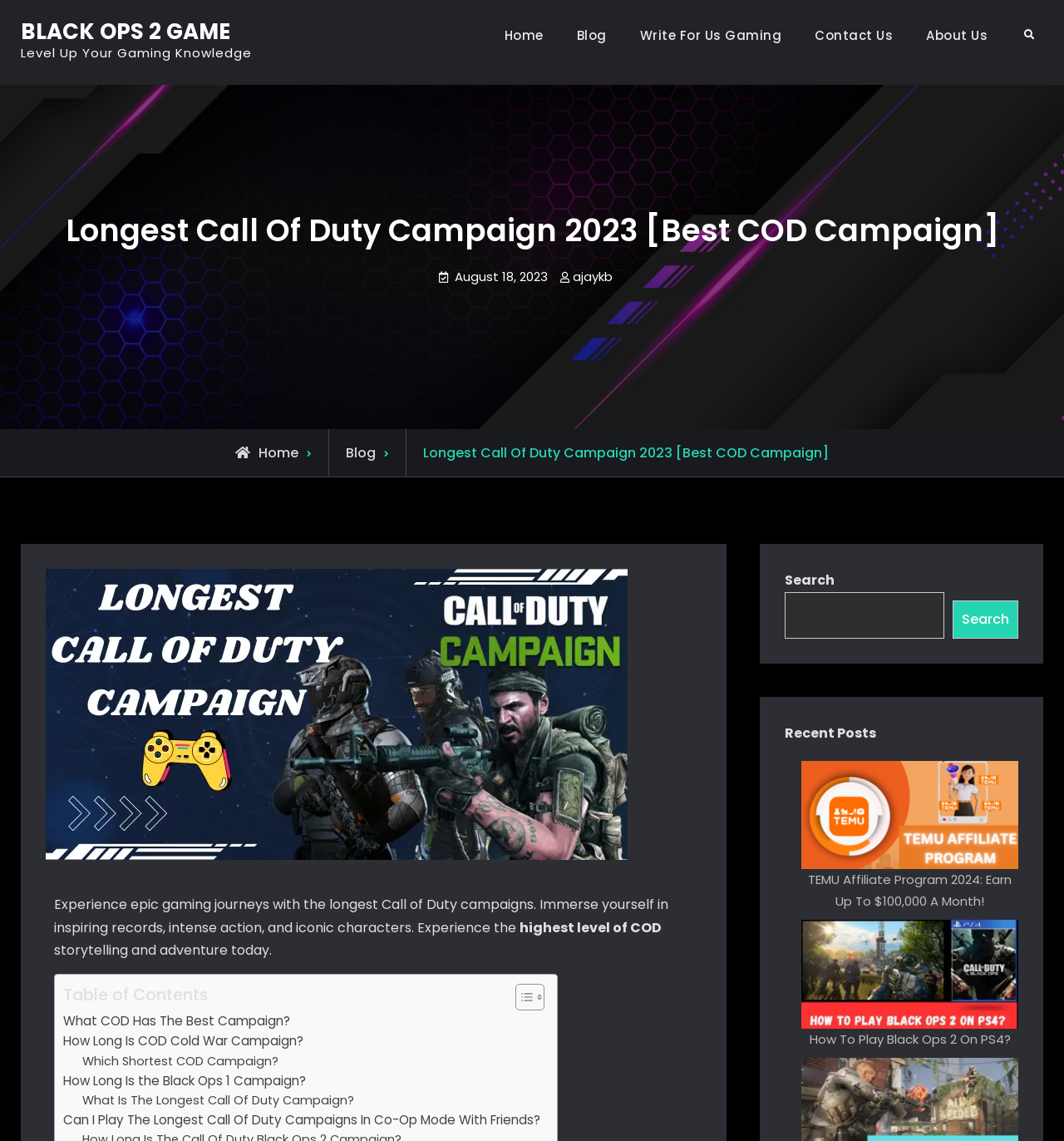Look at the image and write a detailed answer to the question: 
What is the purpose of the search box?

I found a search box element with a placeholder text 'Search' and a button with the text 'Search'. This suggests that the search box is used to search the website for specific content.